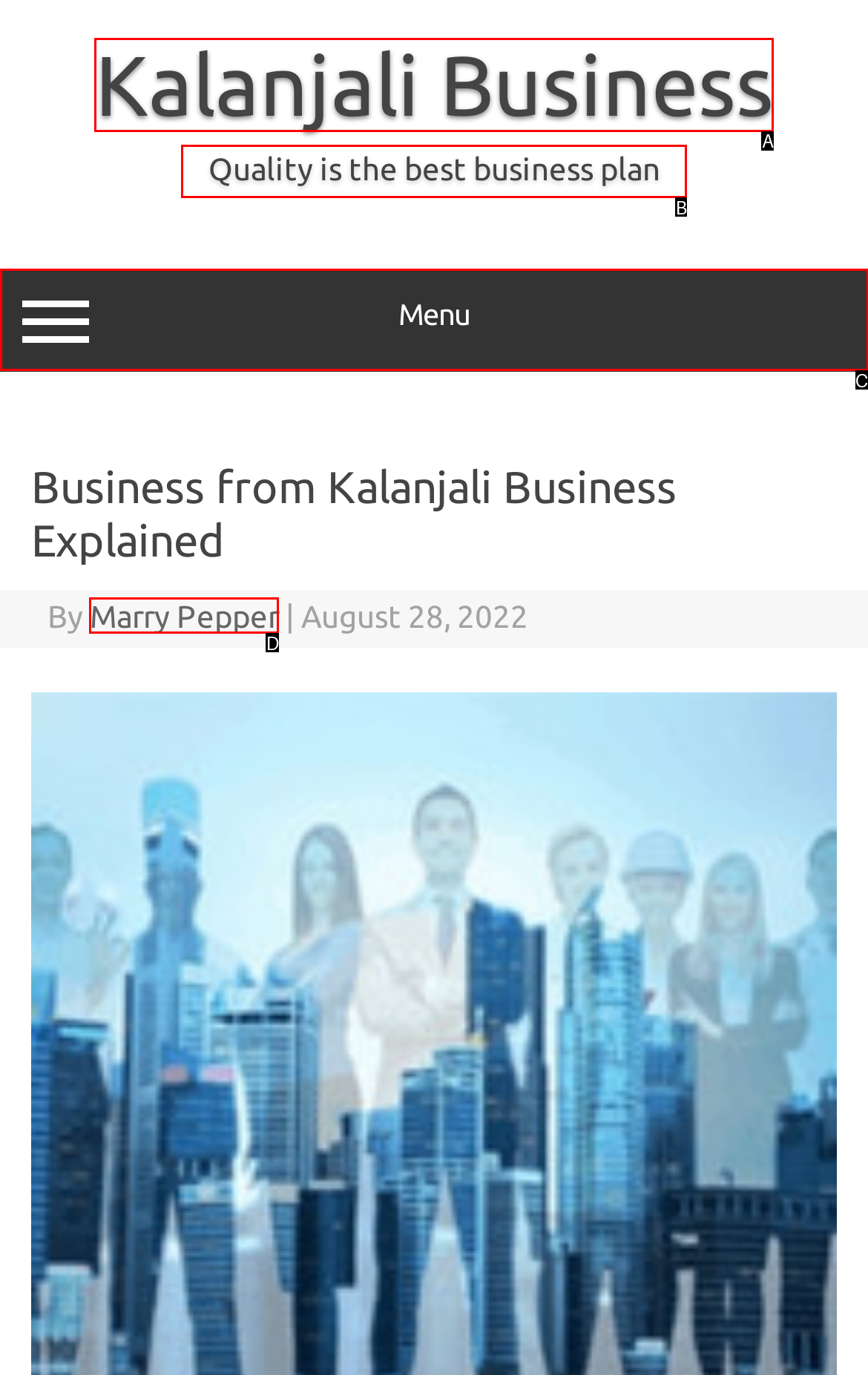Given the description: Marry Pepper, identify the corresponding option. Answer with the letter of the appropriate option directly.

D